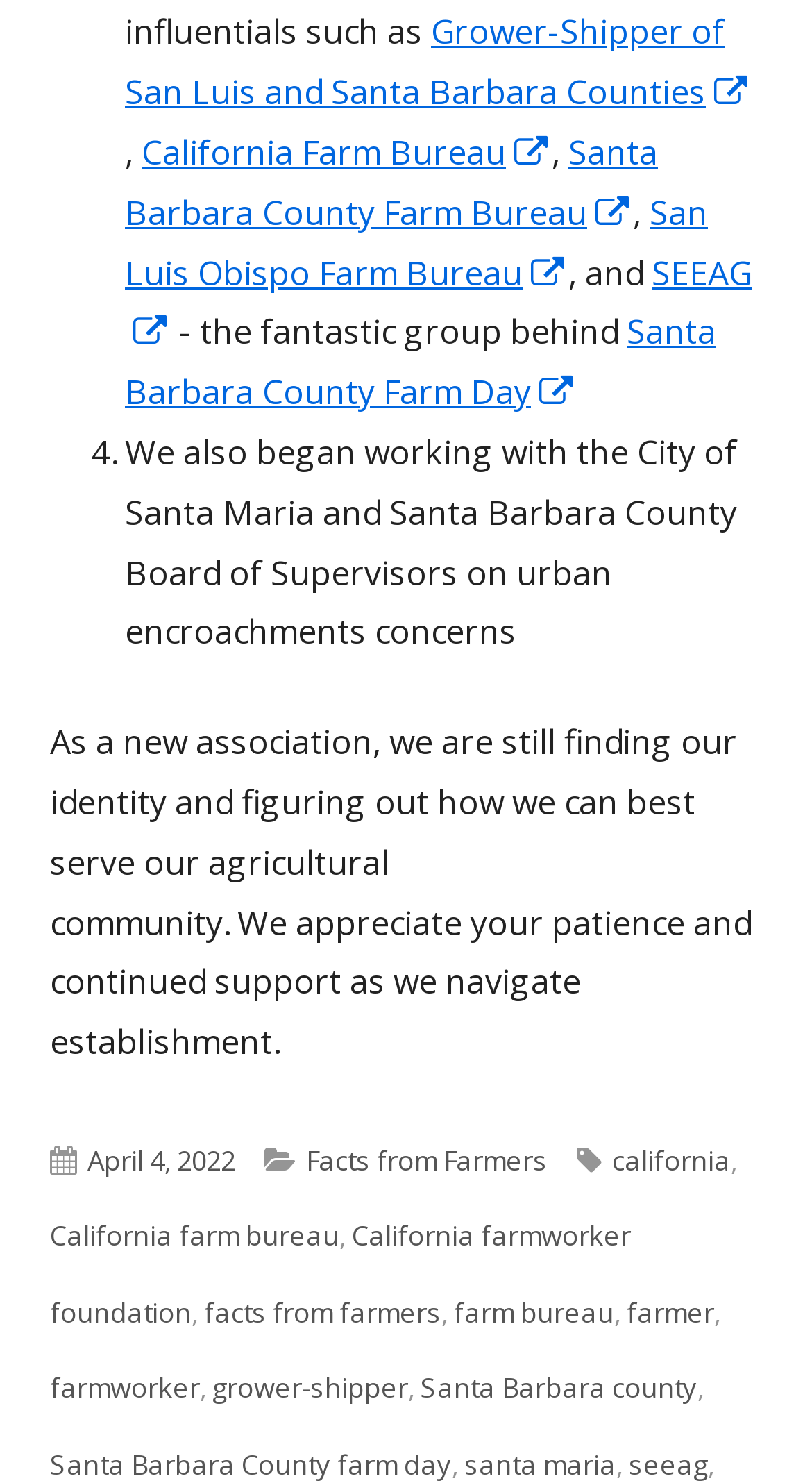Reply to the question with a brief word or phrase: How many links are there on this webpage?

15